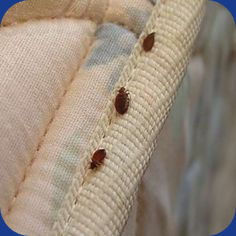Where are the bed bugs positioned in the image?
Look at the image and respond to the question as thoroughly as possible.

According to the caption, the bed bugs are resting on the edge of the mattress, specifically positioned along the seam of the mattress, showcasing their flat bodies and oval shapes.